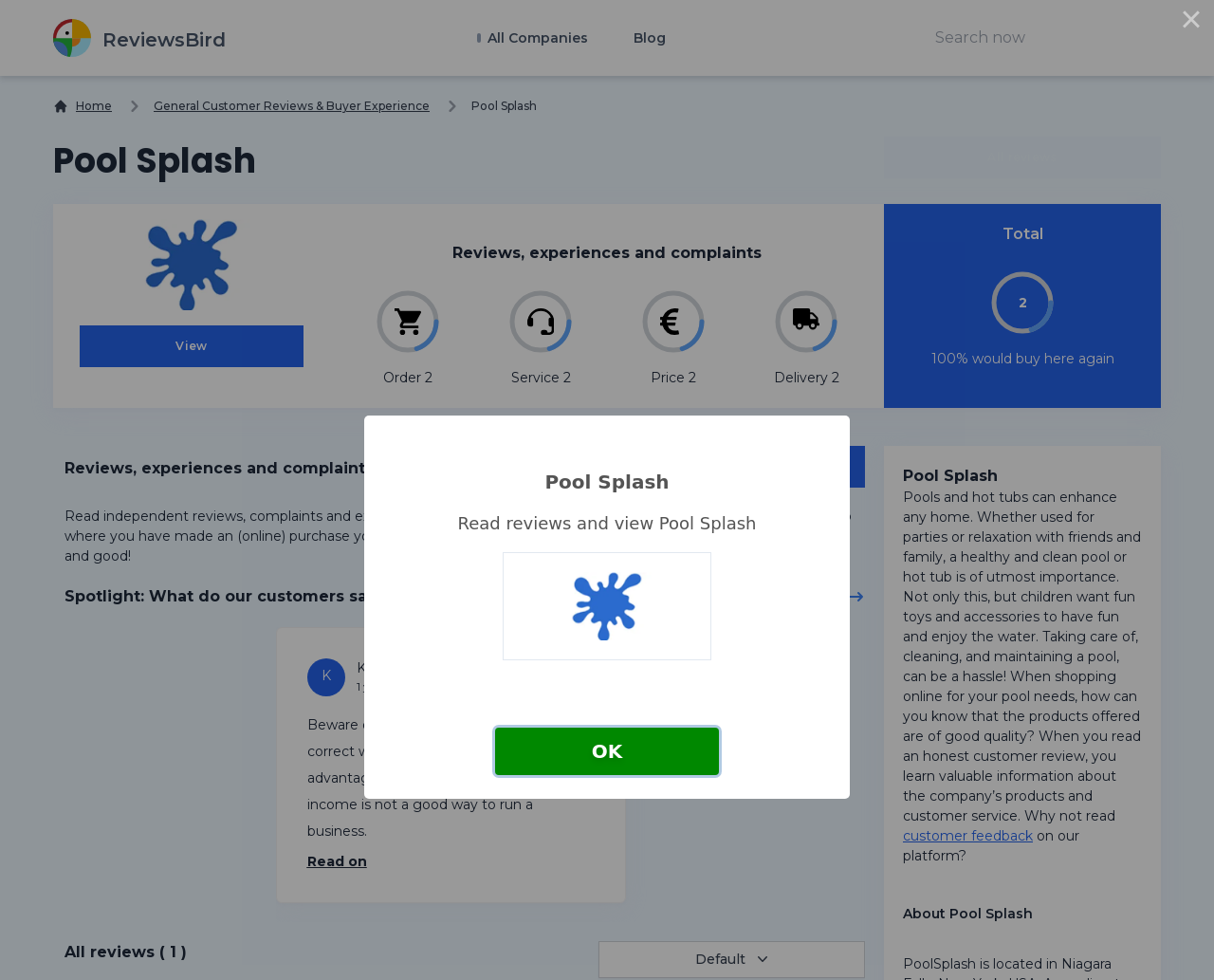What is the function of the 'Search now' textbox?
Look at the screenshot and respond with a single word or phrase.

To search for reviews